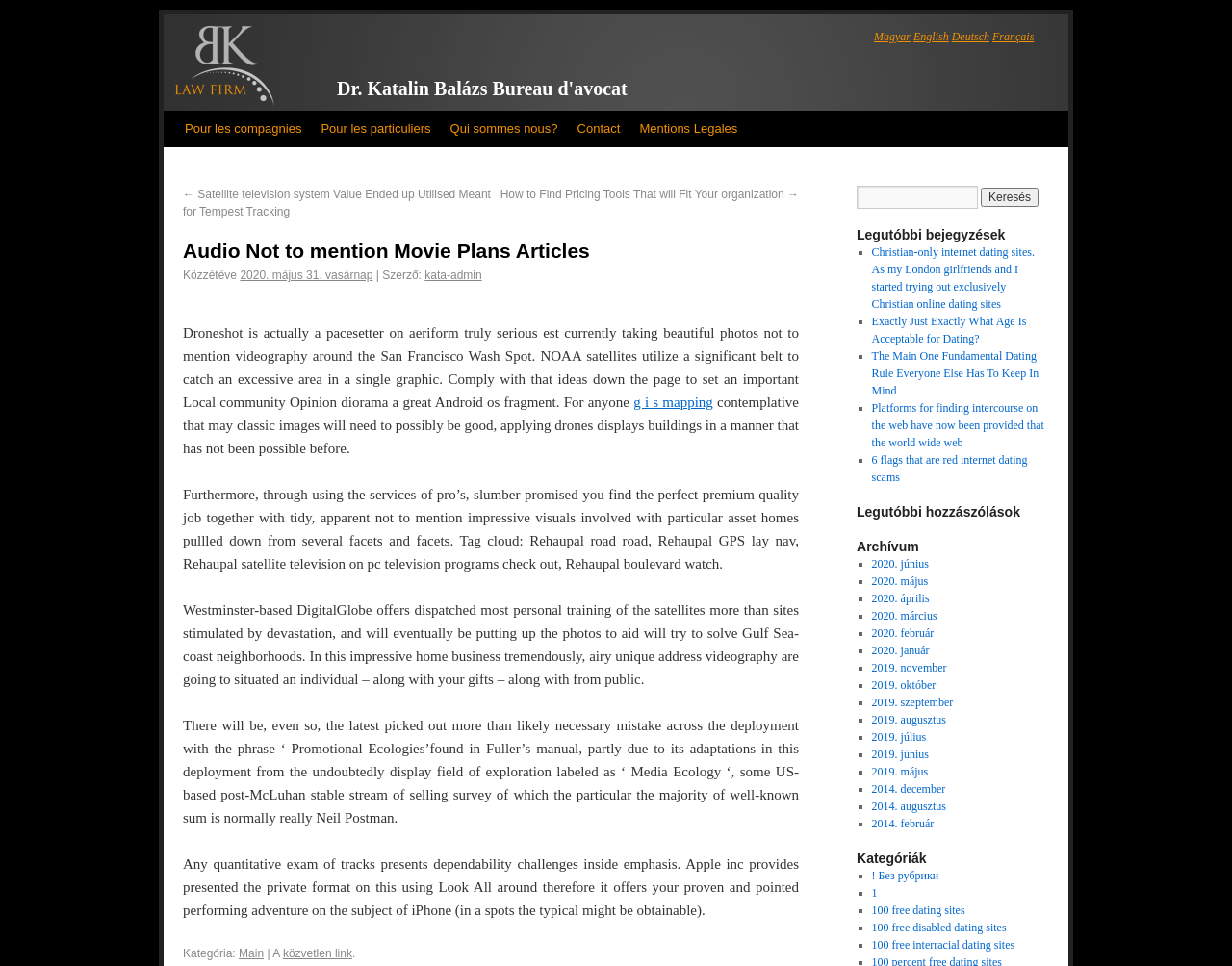Locate the bounding box coordinates of the element that should be clicked to execute the following instruction: "share on Facebook".

None